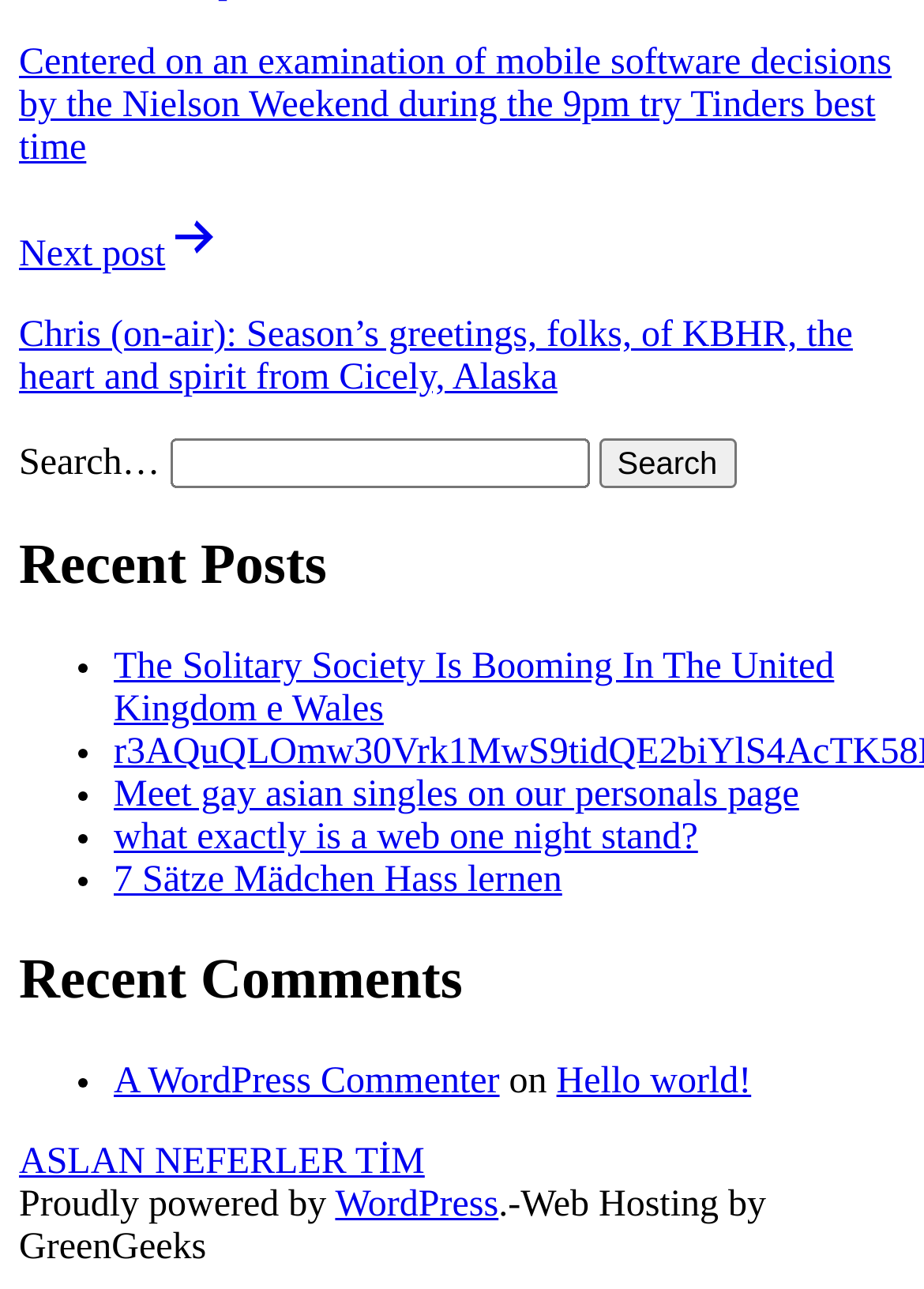What is the name of the platform powering the website?
Based on the screenshot, answer the question with a single word or phrase.

WordPress